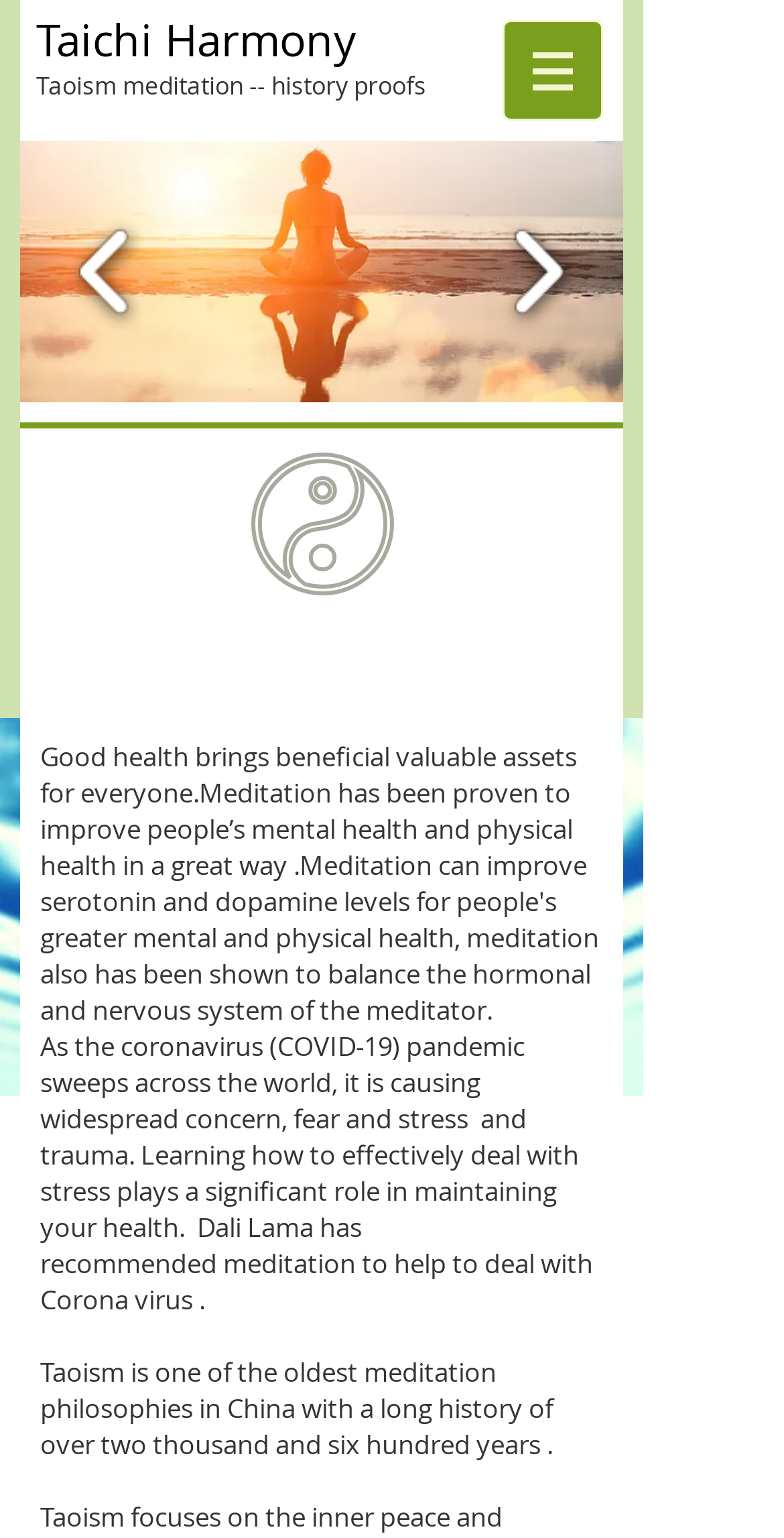How many buttons are in the slide show gallery?
From the screenshot, supply a one-word or short-phrase answer.

3